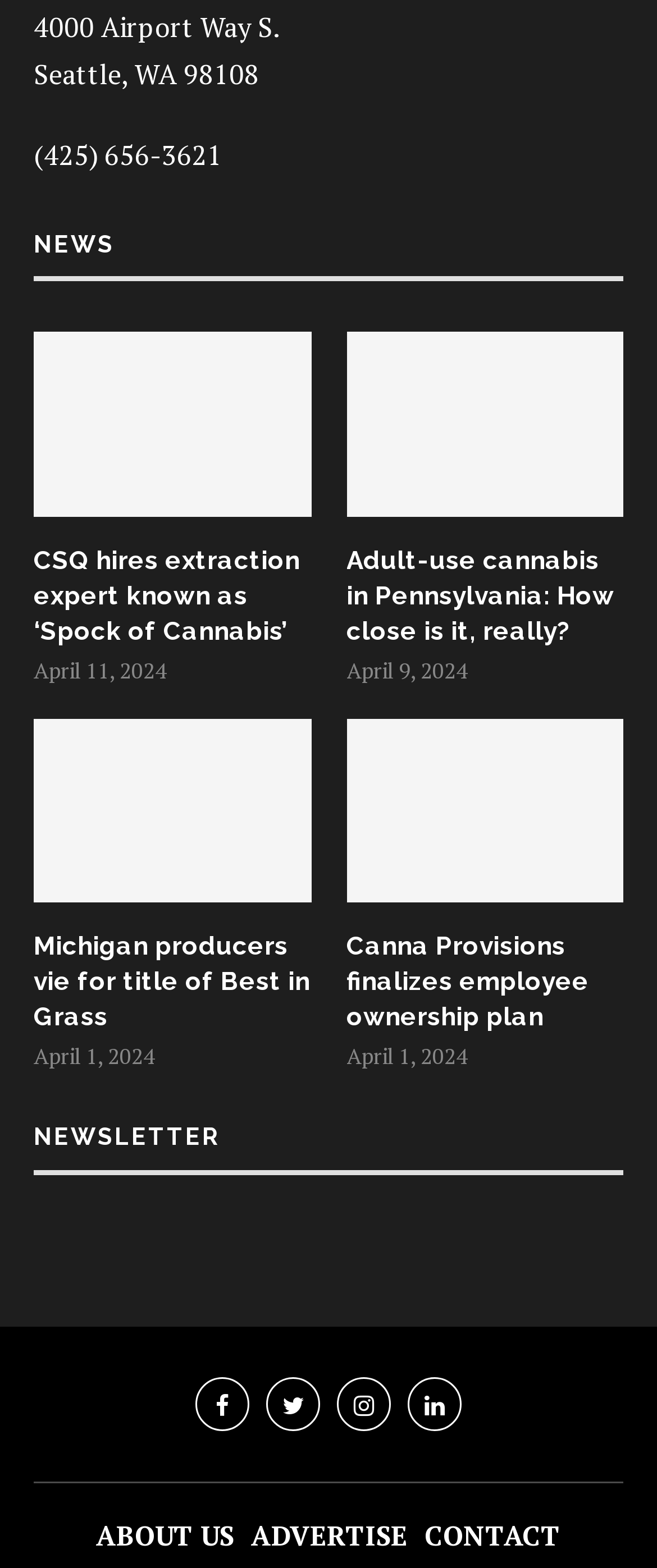Identify the bounding box coordinates of the element to click to follow this instruction: 'Enter a comment in the 'Comment *' textbox'. Ensure the coordinates are four float values between 0 and 1, provided as [left, top, right, bottom].

None